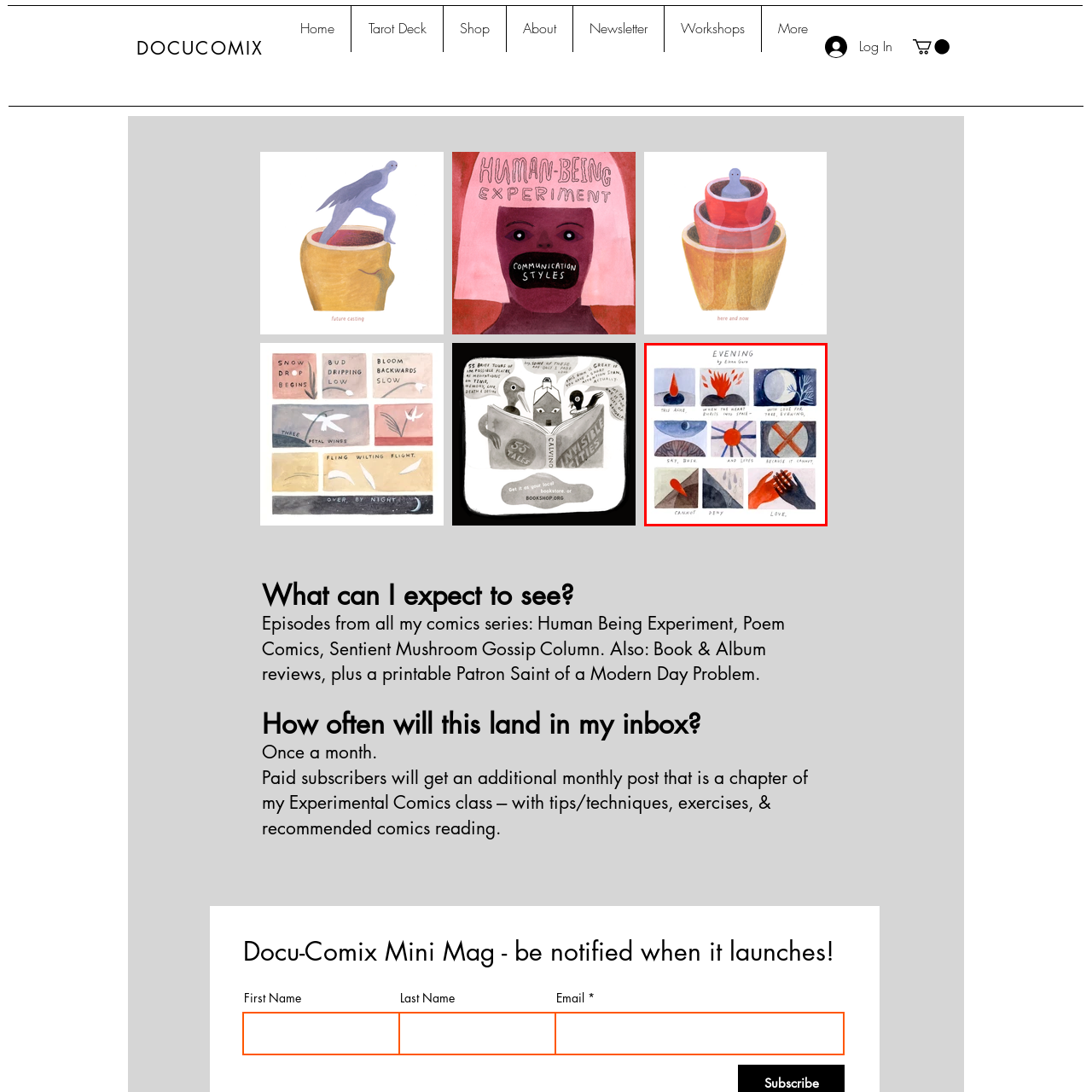Examine the content inside the red boundary in the image and give a detailed response to the following query: What is the color of the flower in the top row?

The caption describes the top row as presenting emotive imagery, including a vibrant red flower bursting from a dark backdrop.